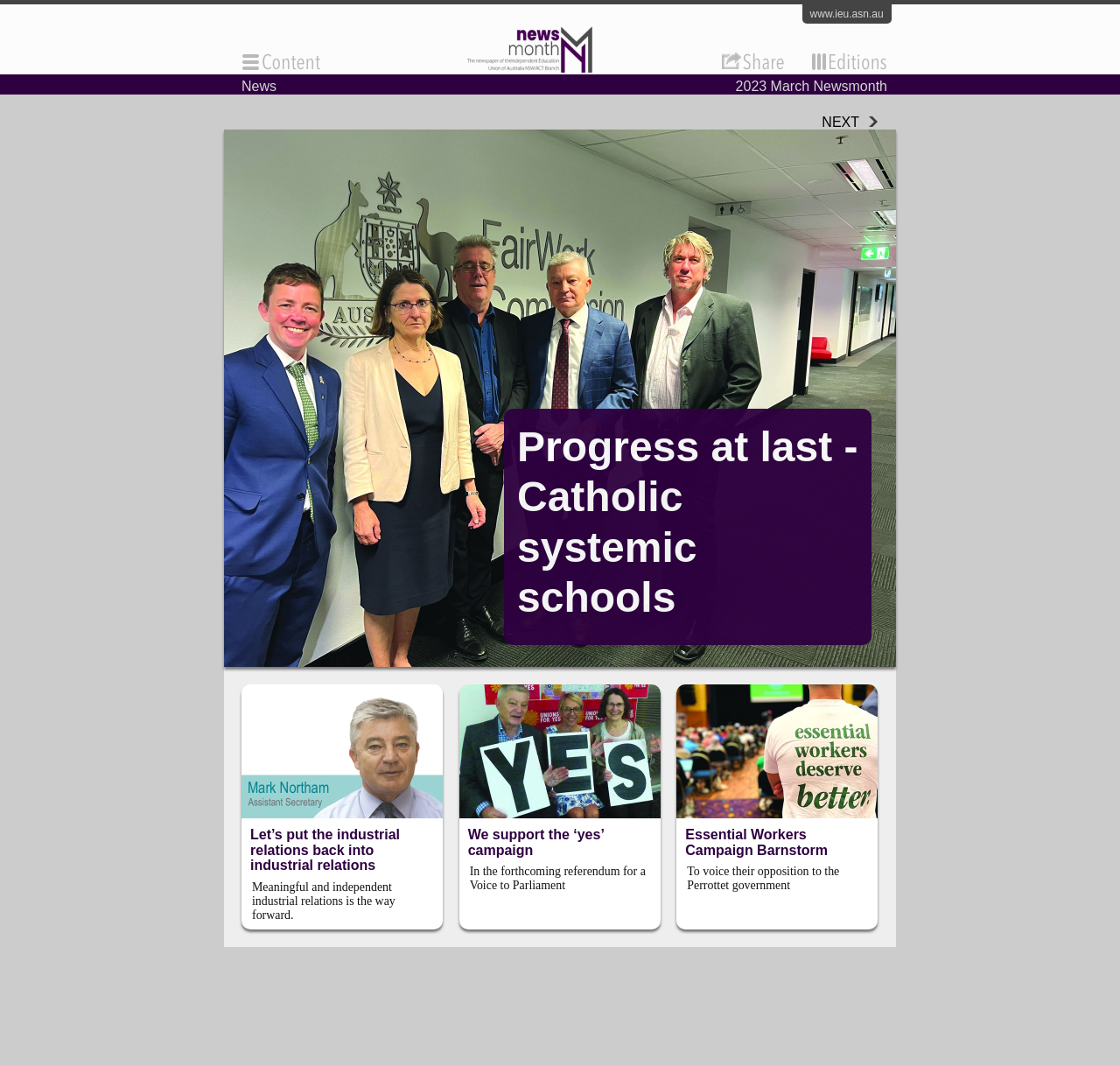Kindly respond to the following question with a single word or a brief phrase: 
How many news articles are displayed?

3